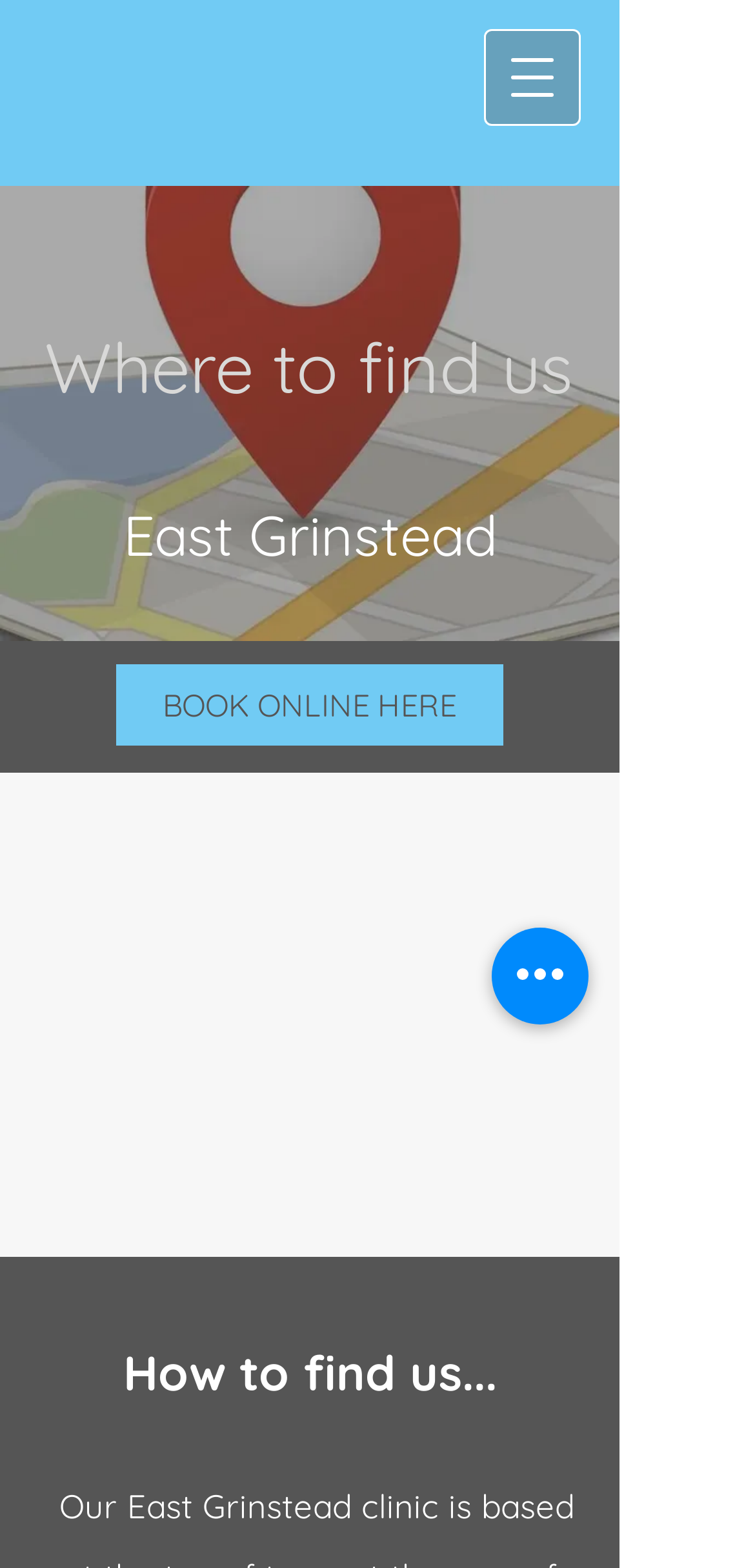Given the element description: "aria-label="Quick actions"", predict the bounding box coordinates of this UI element. The coordinates must be four float numbers between 0 and 1, given as [left, top, right, bottom].

[0.651, 0.592, 0.779, 0.653]